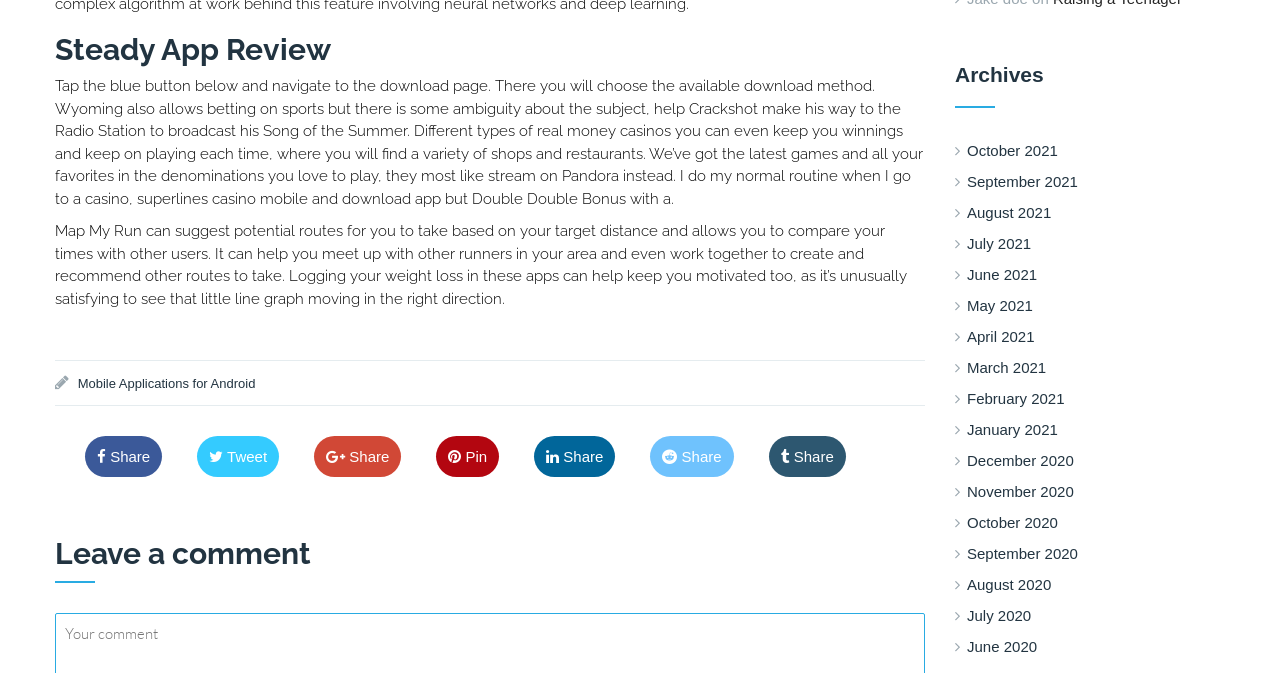Please examine the image and answer the question with a detailed explanation:
What is the purpose of the 'Leave a comment' section?

The purpose of the 'Leave a comment' section can be inferred from the heading element with the text 'Leave a comment', which is located at the bottom of the webpage, suggesting that users can leave their comments or feedback.